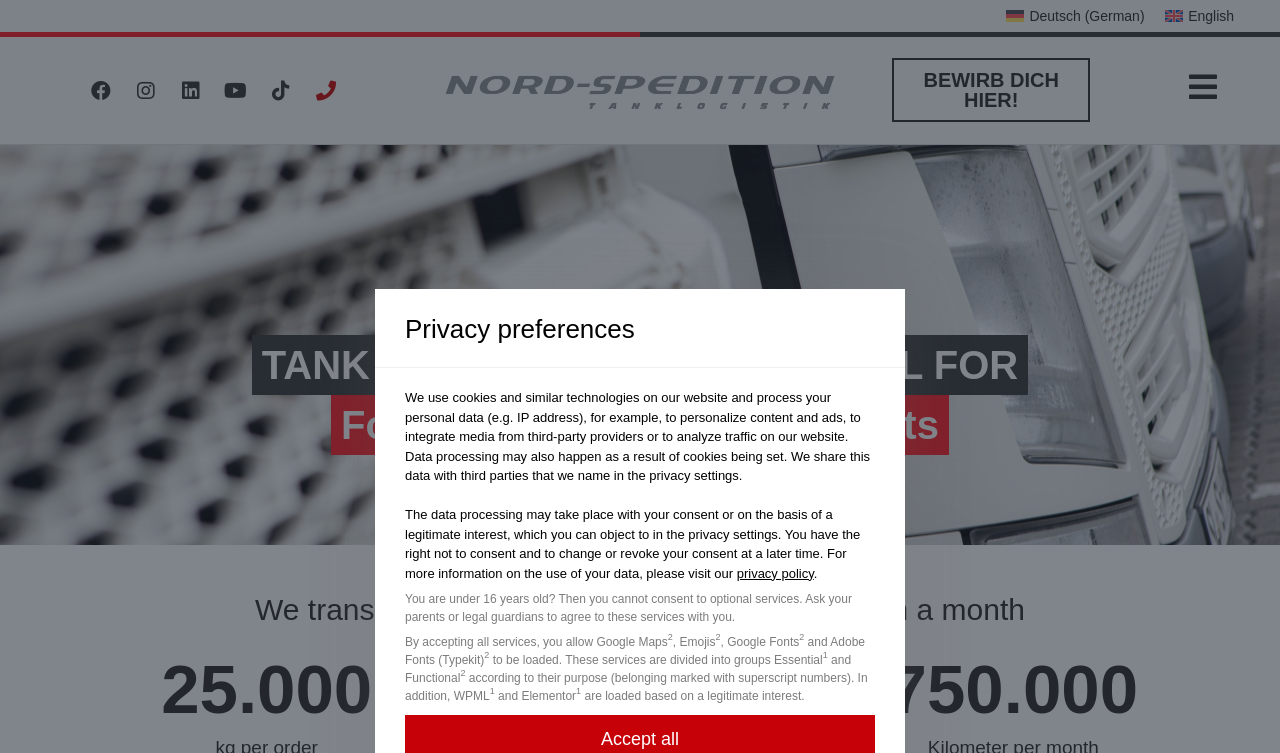Explain the webpage's layout and main content in detail.

The webpage is about Nord-Spedition GmbH & Co. KG, a transportation services company that has been in business for over 25 years, emphasizing high standards and individual quality in liquid transports.

At the top of the page, there is a "Skip to consent choices" link, followed by a "Privacy preferences" heading. Below the heading, there is a block of text explaining the company's use of cookies and similar technologies on their website, including data processing and sharing with third parties. This text is divided into three paragraphs, with the third paragraph mentioning the right to not consent and to change or revoke consent at a later time.

To the right of the third paragraph, there is a "privacy policy" link. Below this text block, there is a notice stating that users under 16 years old cannot consent to optional services and should ask their parents or legal guardians for permission.

Further down, there is a section about accepting all services, which allows Google Maps, Emojis, Google Fonts, and Adobe Fonts (Typekit) to be loaded. This section is divided into groups, including Essential and Functional services, with some services marked with superscript numbers. Additionally, WPML and Elementor are loaded based on a legitimate interest.

Overall, the webpage appears to be focused on providing information about the company's privacy policies and consent choices, with a clear and detailed explanation of their data processing practices.